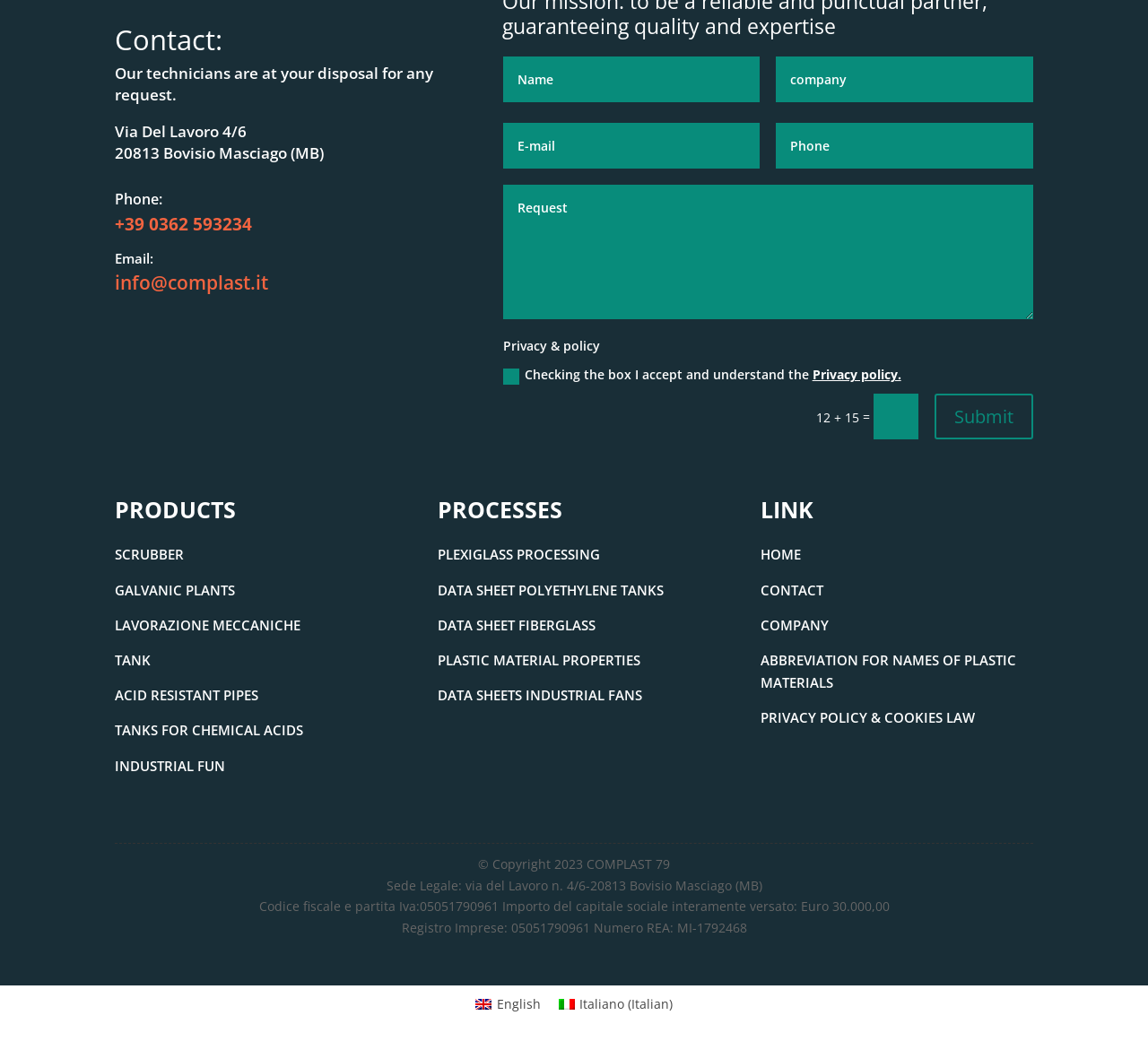What is the link to the privacy policy?
Refer to the image and provide a thorough answer to the question.

The link to the privacy policy can be found in the contact section of the webpage, where it is listed as 'info@complast.it', which is actually an email address, but there is also a separate link to the privacy policy below it.